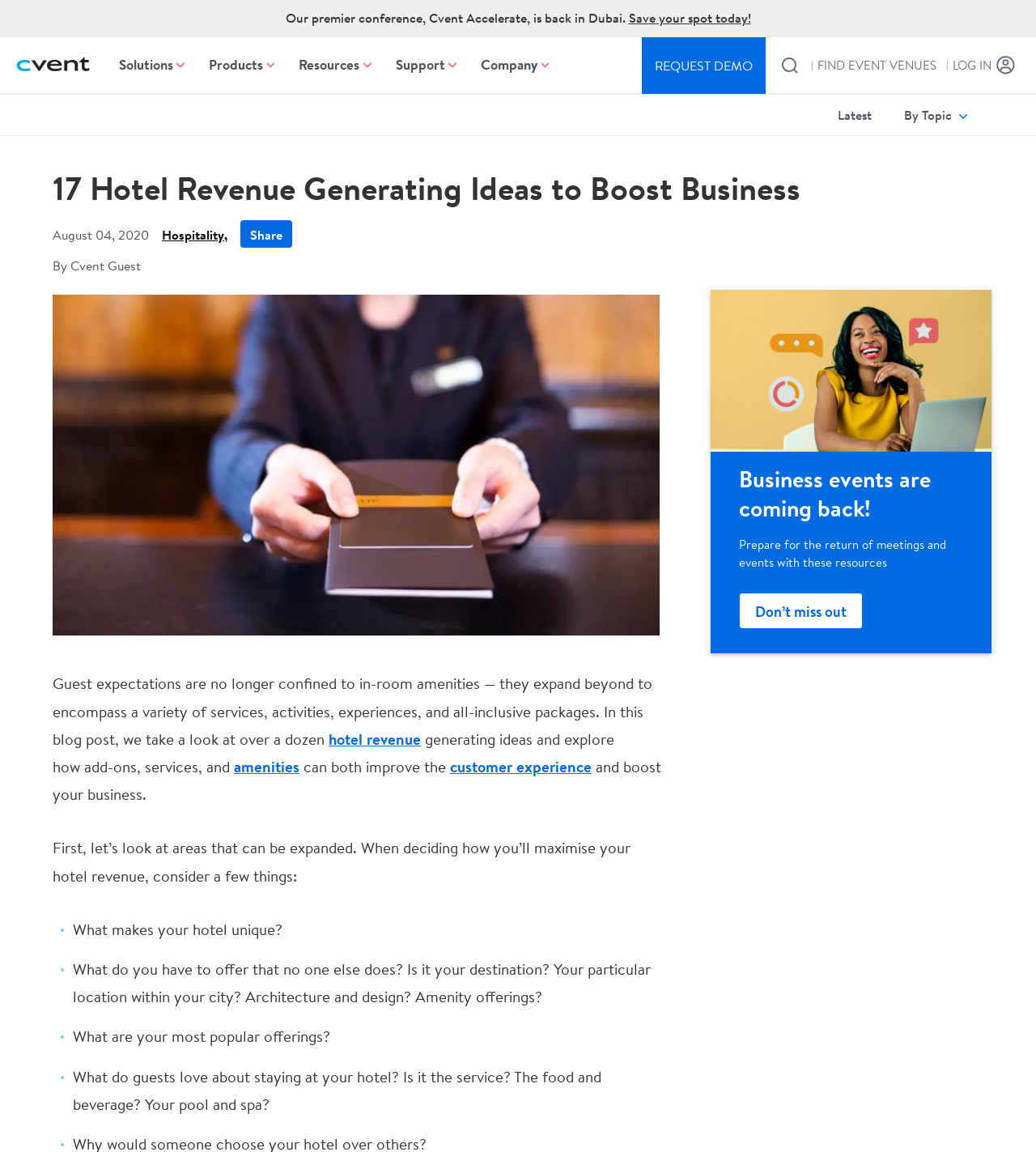Convey a detailed summary of the webpage, mentioning all key elements.

This webpage is about hotel revenue generating ideas and how add-ons, services, and amenities can improve the guest experience and boost business. At the top, there is a banner promoting a conference, Cvent Accelerate, in Dubai, with a "Save your spot today!" link. Below this, there is a navigation menu with links to "Cvent home", "Solutions", "Products", "Resources", "Support", and "Company". 

On the right side, there is another navigation menu with links to "REQUEST DEMO", "SEARCH", "FIND EVENT VENUES", and "LOG IN". 

The main content of the webpage is a blog post titled "17 Hotel Revenue Generating Ideas to Boost Business". The post is dated August 04, 2020, and has a "Share" link. The author of the post is Cvent Guest. 

Below the title, there is an image of a hotel employee handing over a credit card. The post then discusses how guest expectations have expanded beyond in-room amenities to include various services, activities, experiences, and all-inclusive packages. It explores over a dozen hotel revenue generating ideas and how add-ons, services, and amenities can improve the customer experience and boost business.

The post is divided into sections, with headings and paragraphs of text. There are also links to related topics, such as "hotel revenue", "amenities", and "customer experience". 

At the bottom of the page, there is a section promoting a resource for preparing for the return of meetings and events, with a link to "Don’t miss out".